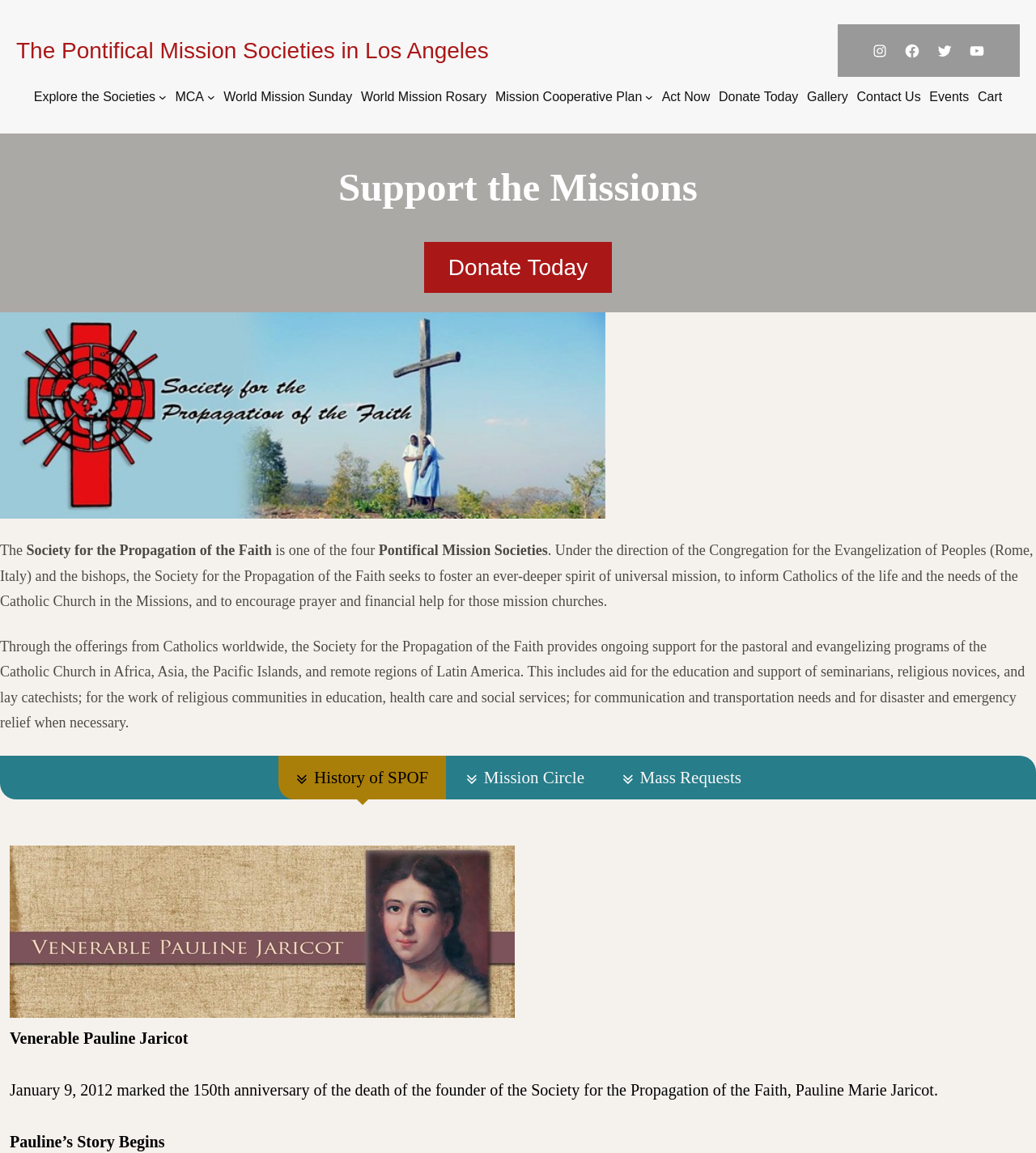Examine the image carefully and respond to the question with a detailed answer: 
How many social media links are available?

I counted the number of link elements with the text 'Instagram', 'Facebook', 'Twitter', and 'YouTube' in the top-right corner of the webpage.